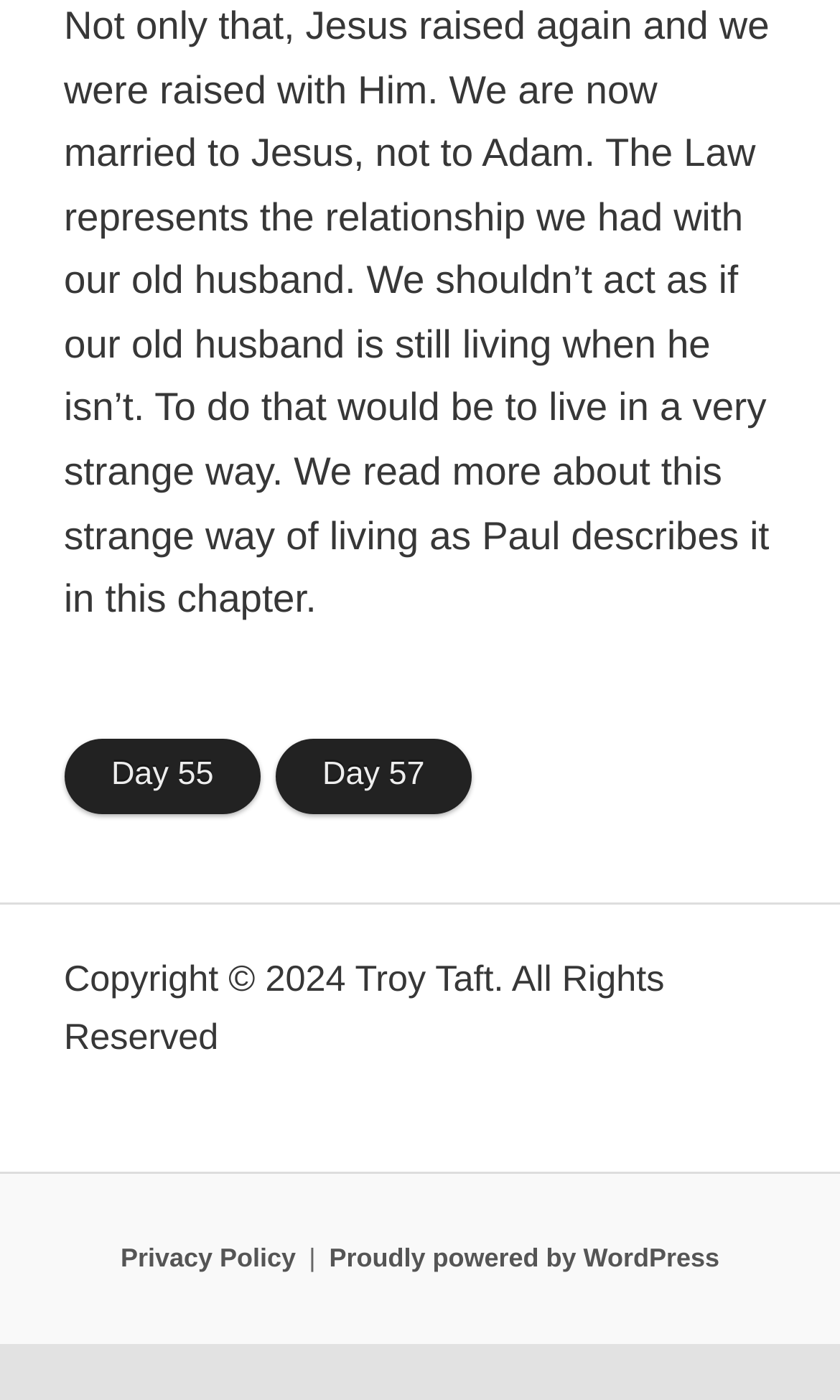Answer this question in one word or a short phrase: What is the text of the first link?

Day 55